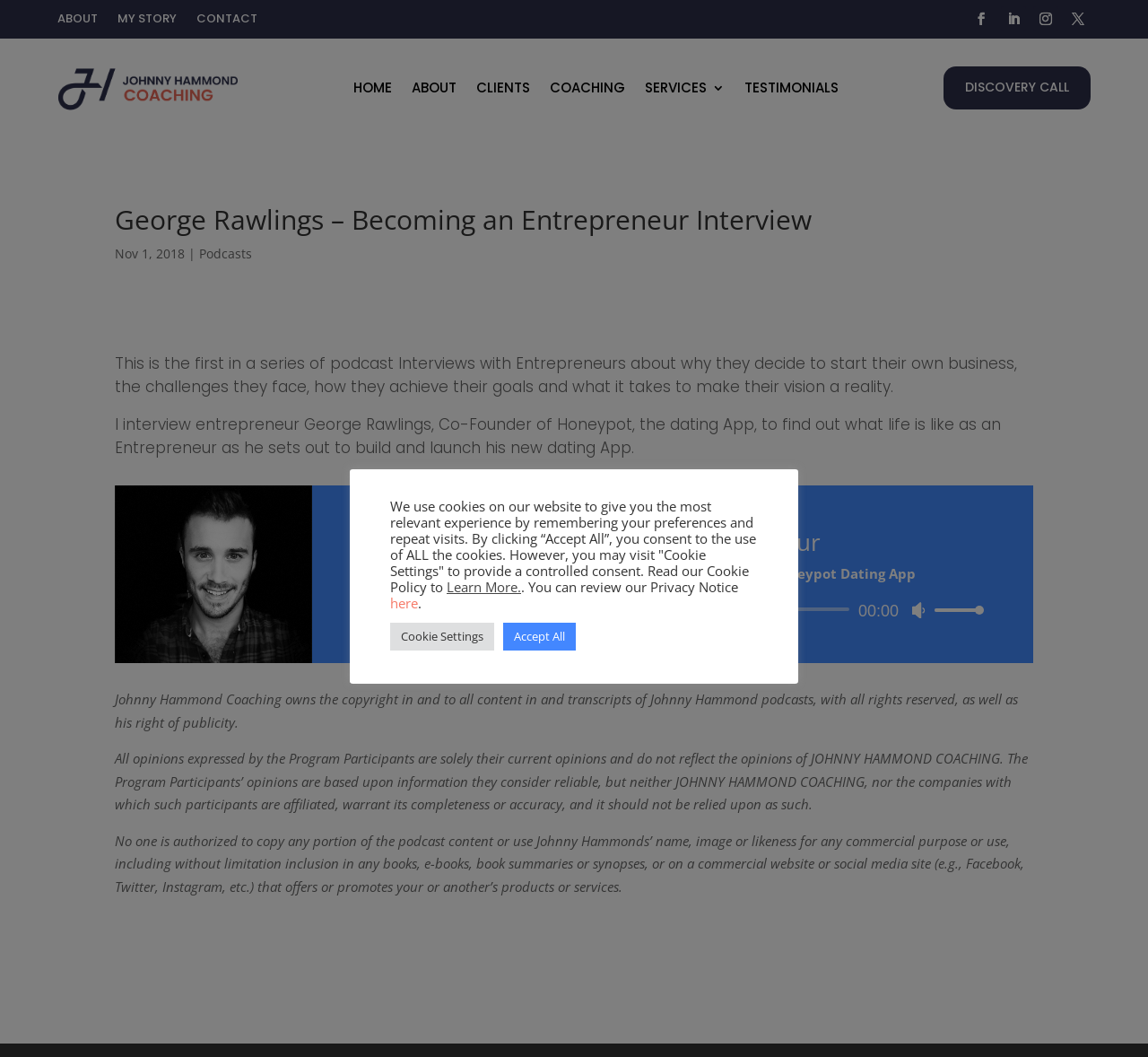Examine the screenshot and answer the question in as much detail as possible: What is the purpose of the slider with the label 'Time Slider'?

I found the answer by looking at the slider element with the label 'Time Slider' which is a child element of the Audio Player application. The slider's orientation is horizontal and it has a valuemin of 0 and a valuemax of 0, suggesting that it is used to control the audio playback time.